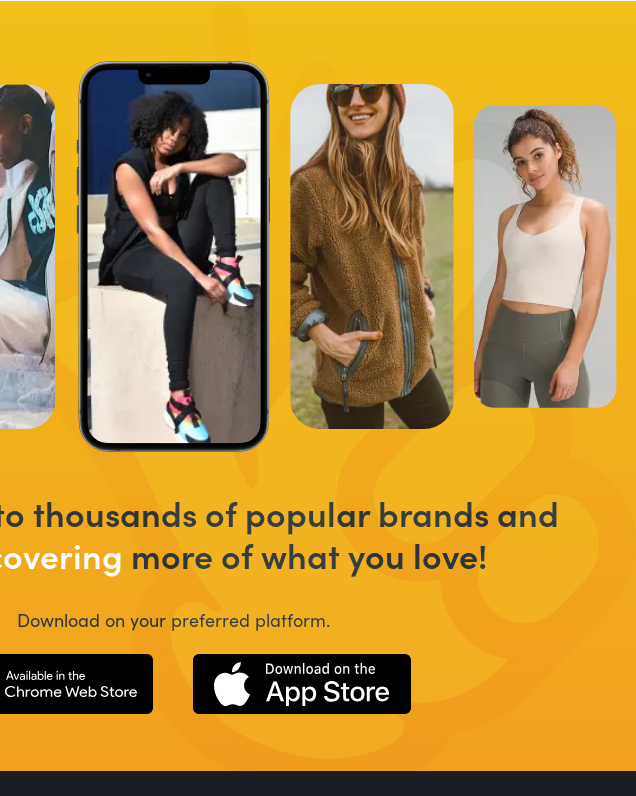Give a concise answer of one word or phrase to the question: 
What is the individual on the phone screen seated on?

A ledge